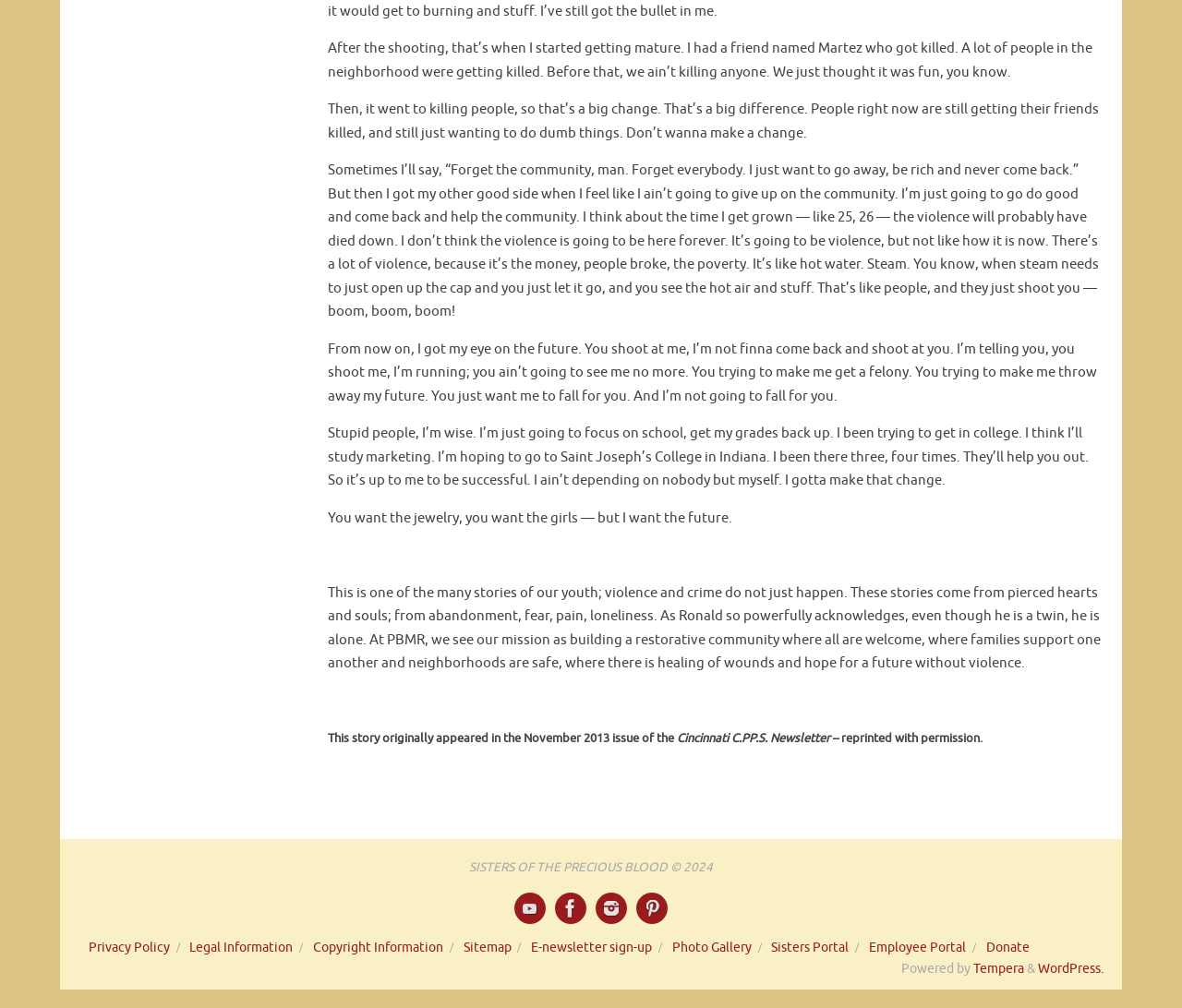Can you provide the bounding box coordinates for the element that should be clicked to implement the instruction: "Donate"?

[0.834, 0.932, 0.871, 0.948]